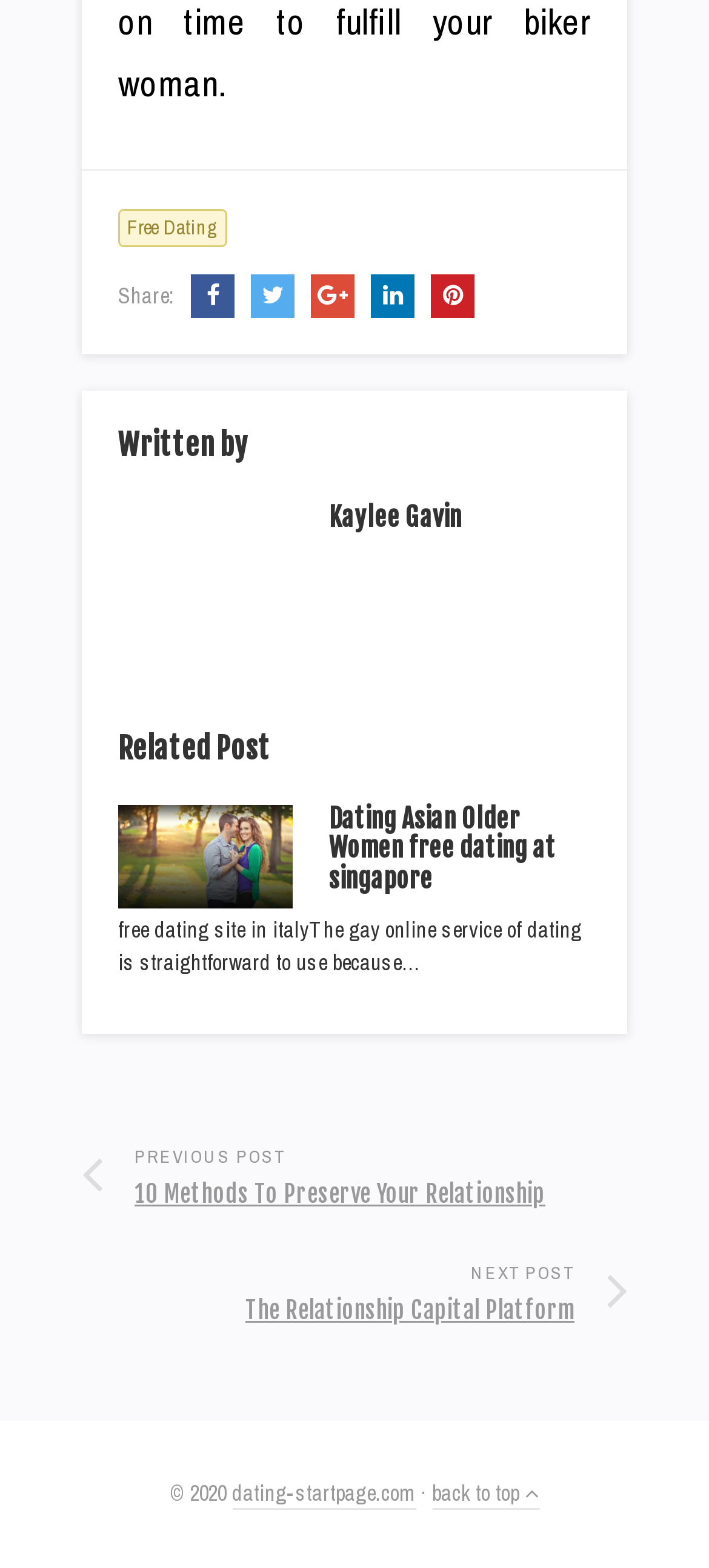Predict the bounding box coordinates of the UI element that matches this description: "dating-startpage.com". The coordinates should be in the format [left, top, right, bottom] with each value between 0 and 1.

[0.327, 0.943, 0.586, 0.963]